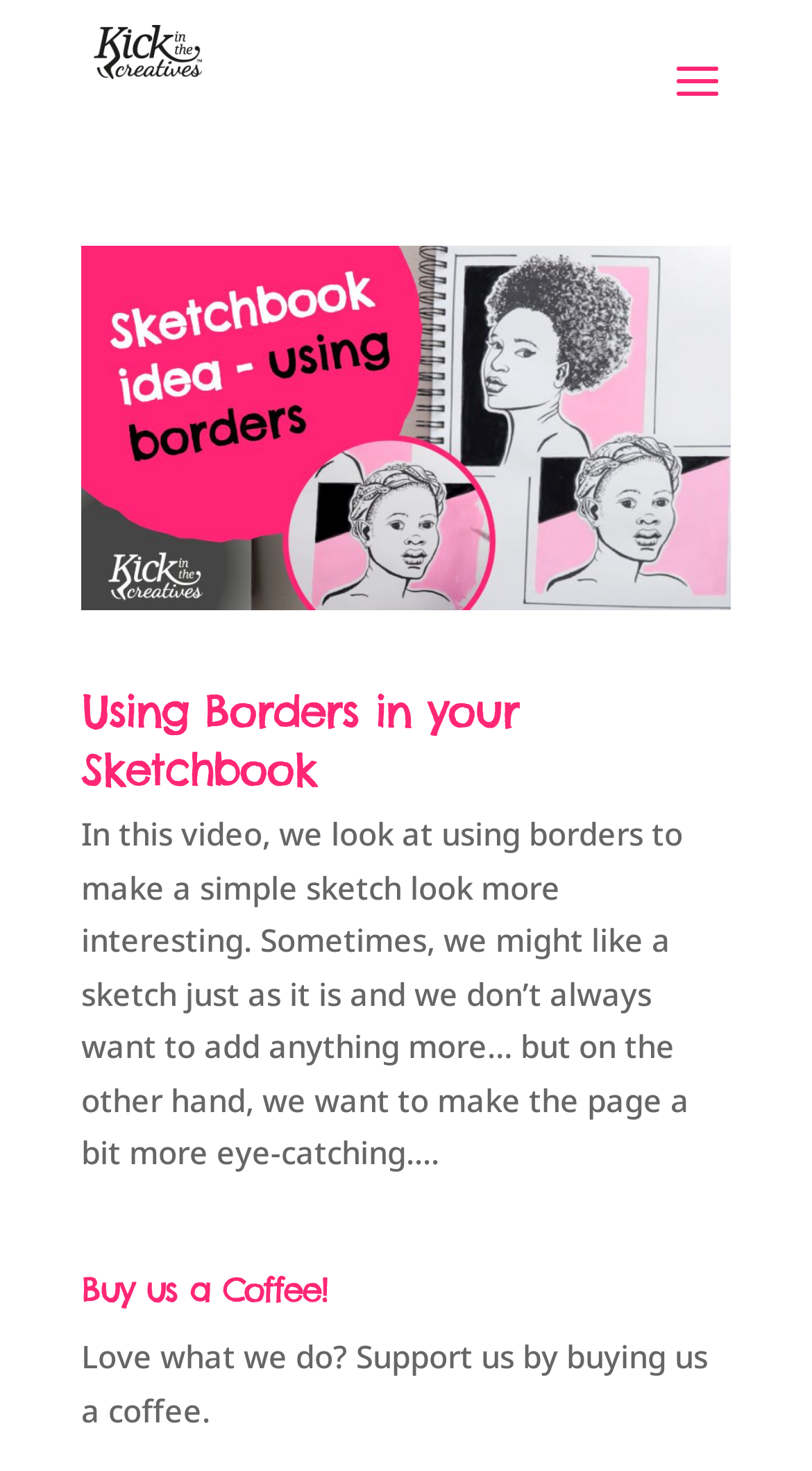Provide a short answer to the following question with just one word or phrase: What is the purpose of the 'Buy us a Coffee!' section?

To support the creators